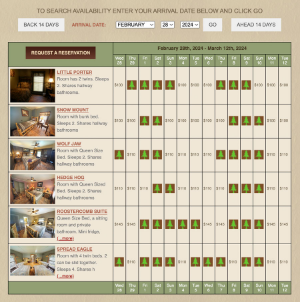Please answer the following query using a single word or phrase: 
How many room options are listed?

6